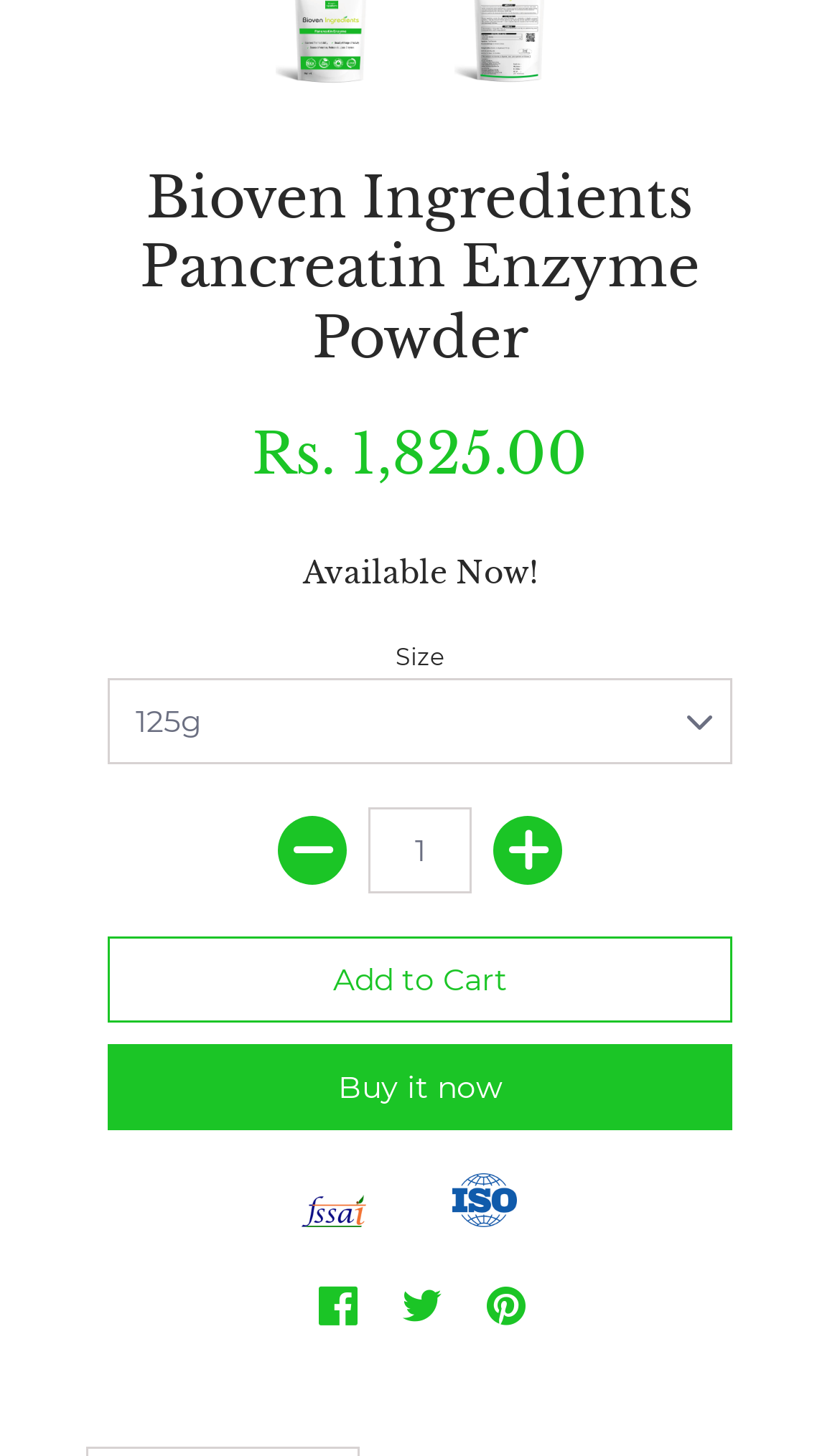Please examine the image and provide a detailed answer to the question: How many social media buttons are present?

I counted the number of social media buttons by looking at the button elements with text 'Facebook', 'Twitter', and 'Pinterest' located at the bottom of the page.